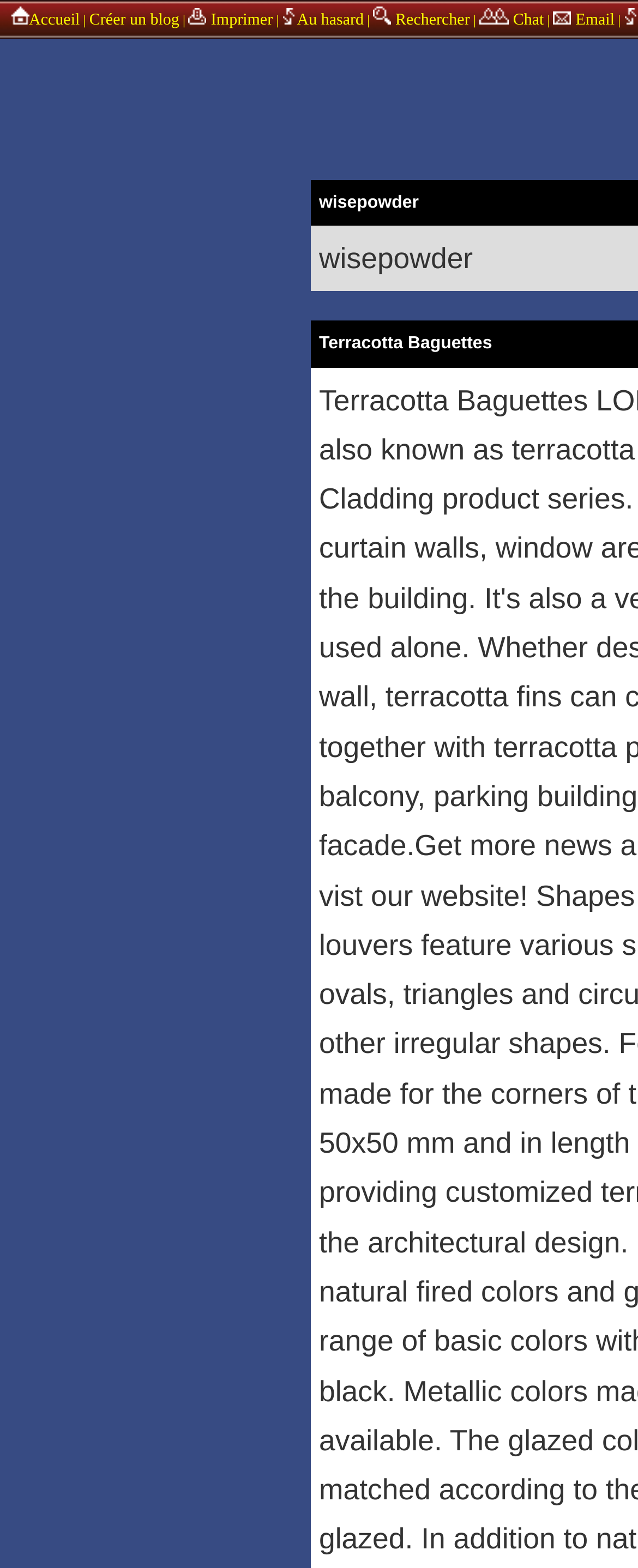Using the element description Créer un blog, predict the bounding box coordinates for the UI element. Provide the coordinates in (top-left x, top-left y, bottom-right x, bottom-right y) format with values ranging from 0 to 1.

[0.14, 0.007, 0.281, 0.019]